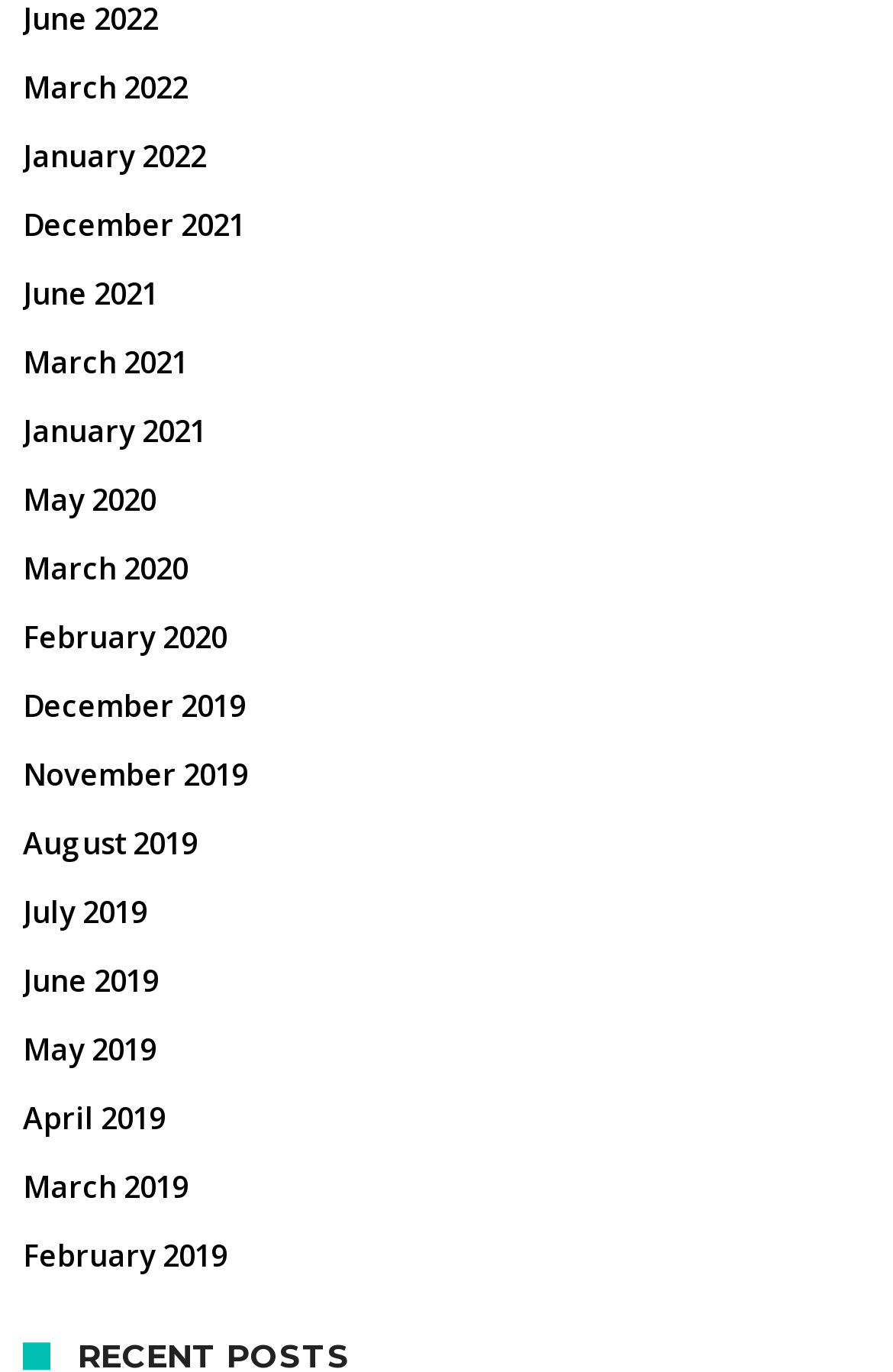How many posts are listed?
By examining the image, provide a one-word or phrase answer.

19